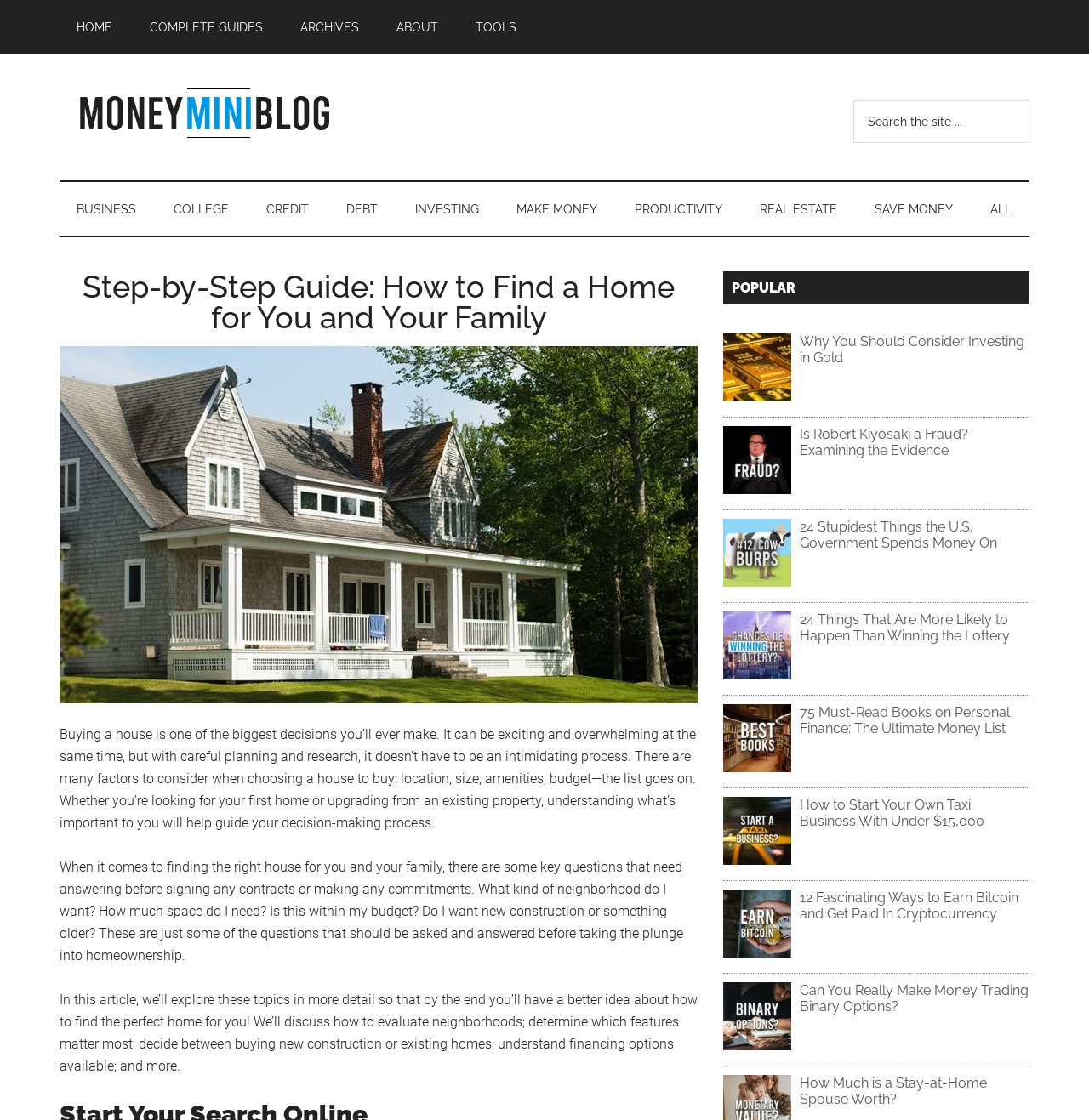Find the bounding box coordinates for the area that must be clicked to perform this action: "Learn about 'How to Start Your Own Taxi Business With Under $15,000'".

[0.664, 0.761, 0.734, 0.775]